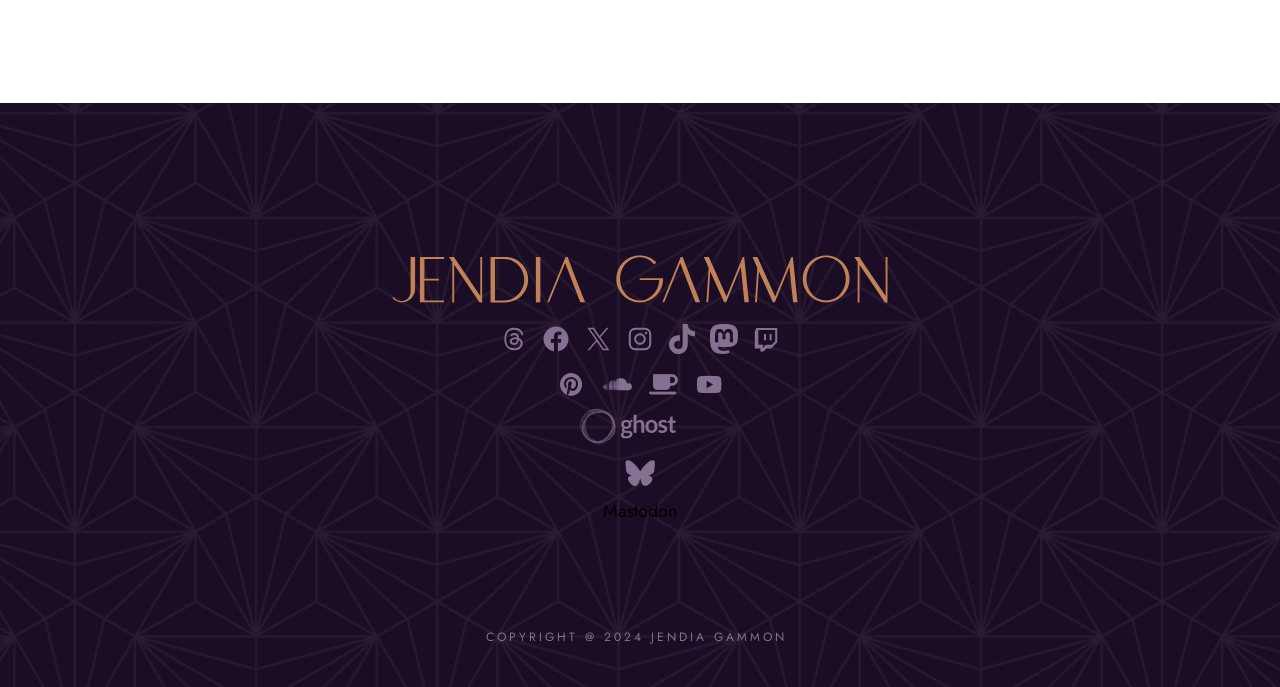Locate the bounding box coordinates of the clickable region necessary to complete the following instruction: "Open Mastodon". Provide the coordinates in the format of four float numbers between 0 and 1, i.e., [left, top, right, bottom].

[0.554, 0.471, 0.577, 0.515]